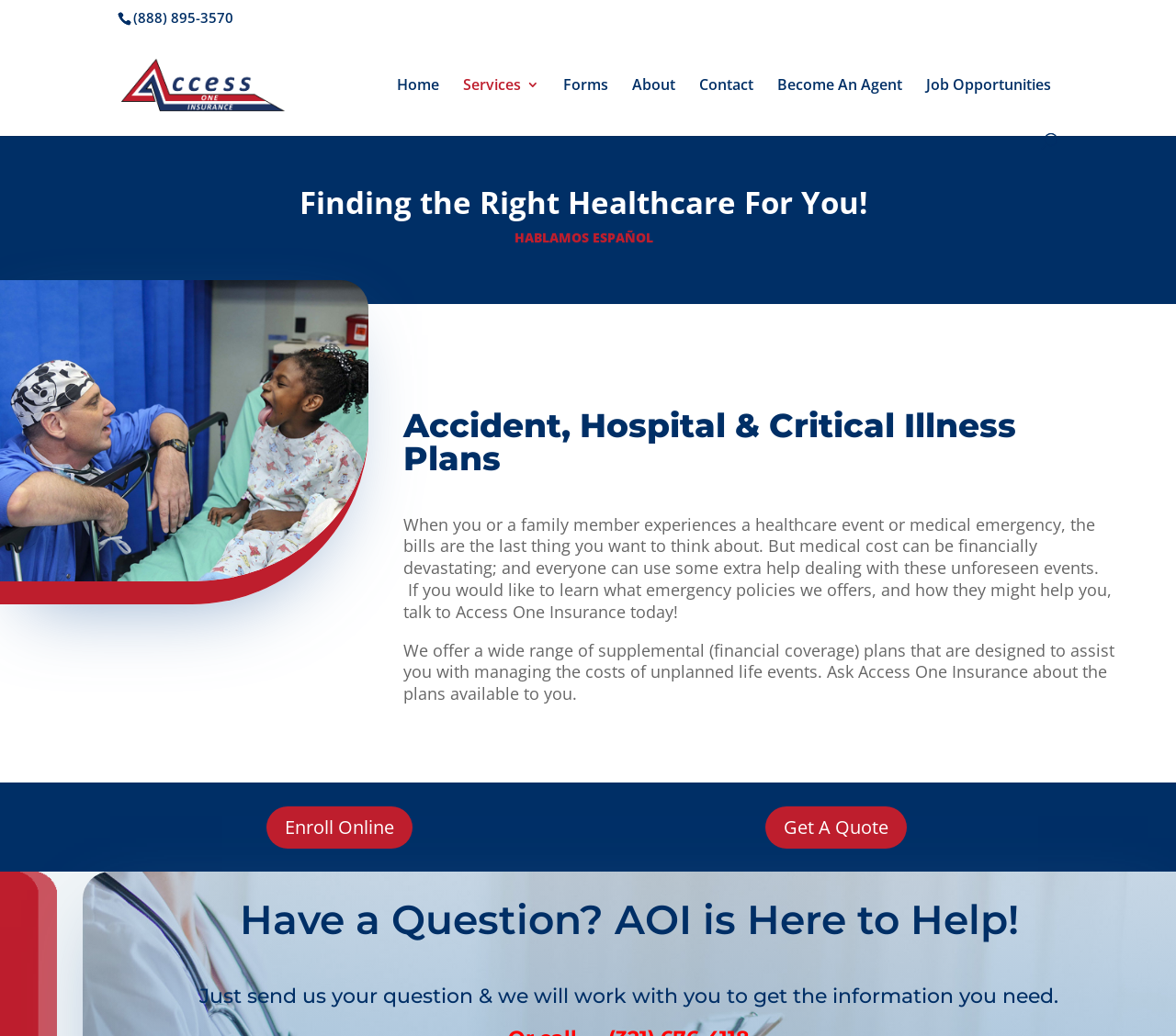Determine the bounding box coordinates for the UI element matching this description: "General".

None